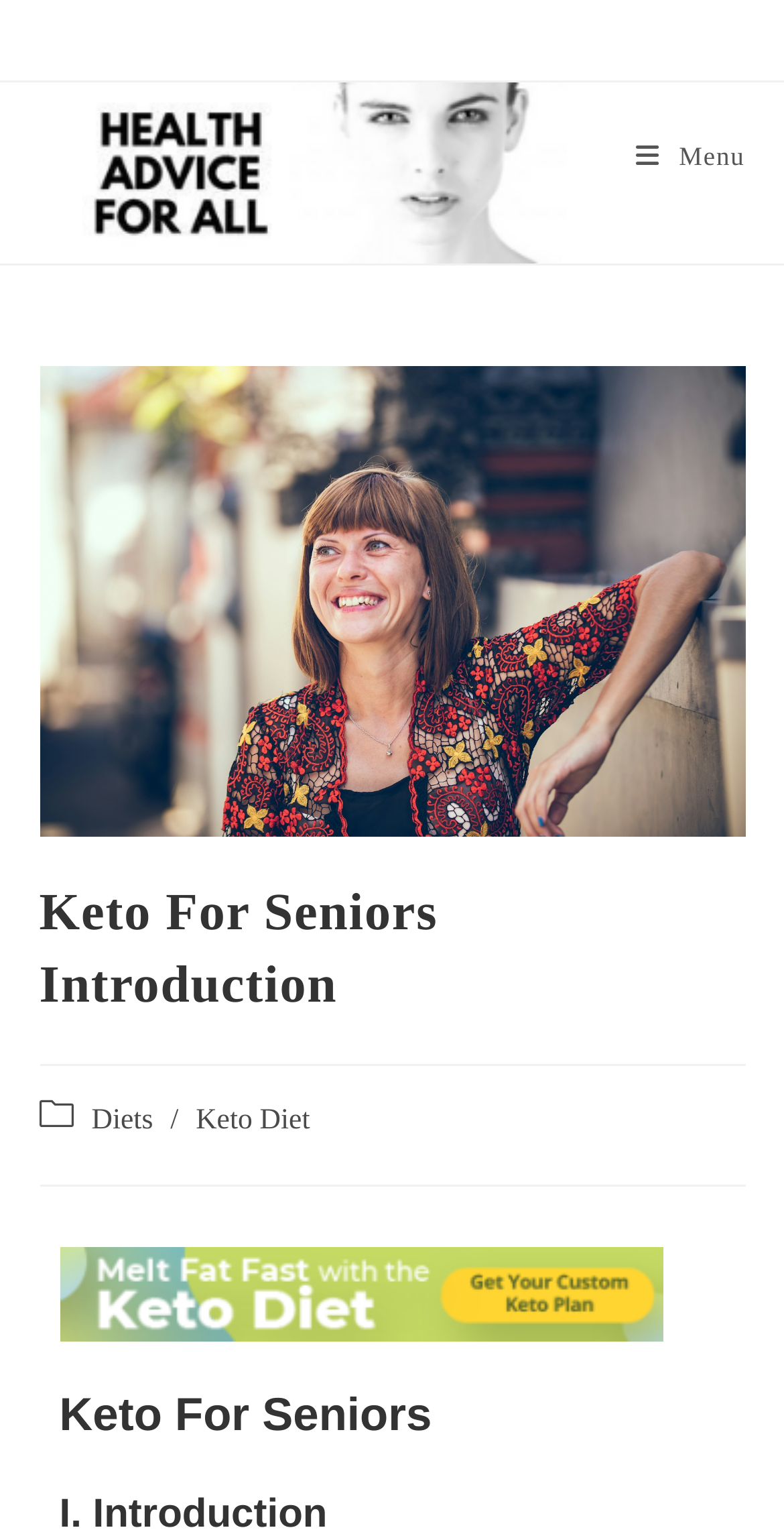Respond with a single word or phrase to the following question:
How many links are there in the navigation section?

3